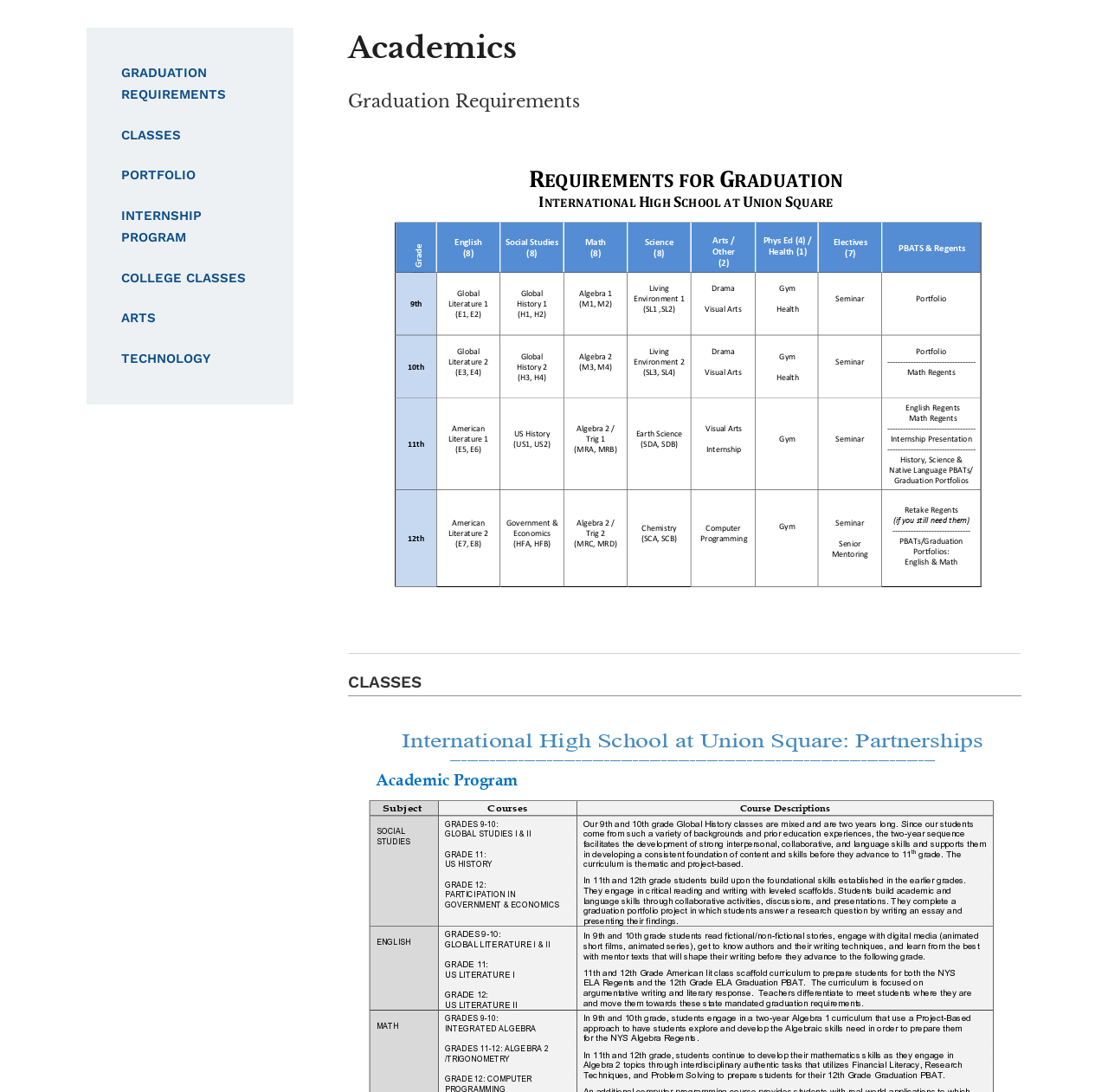Find the bounding box coordinates for the UI element whose description is: "College Classes". The coordinates should be four float numbers between 0 and 1, in the format [left, top, right, bottom].

[0.109, 0.247, 0.222, 0.261]